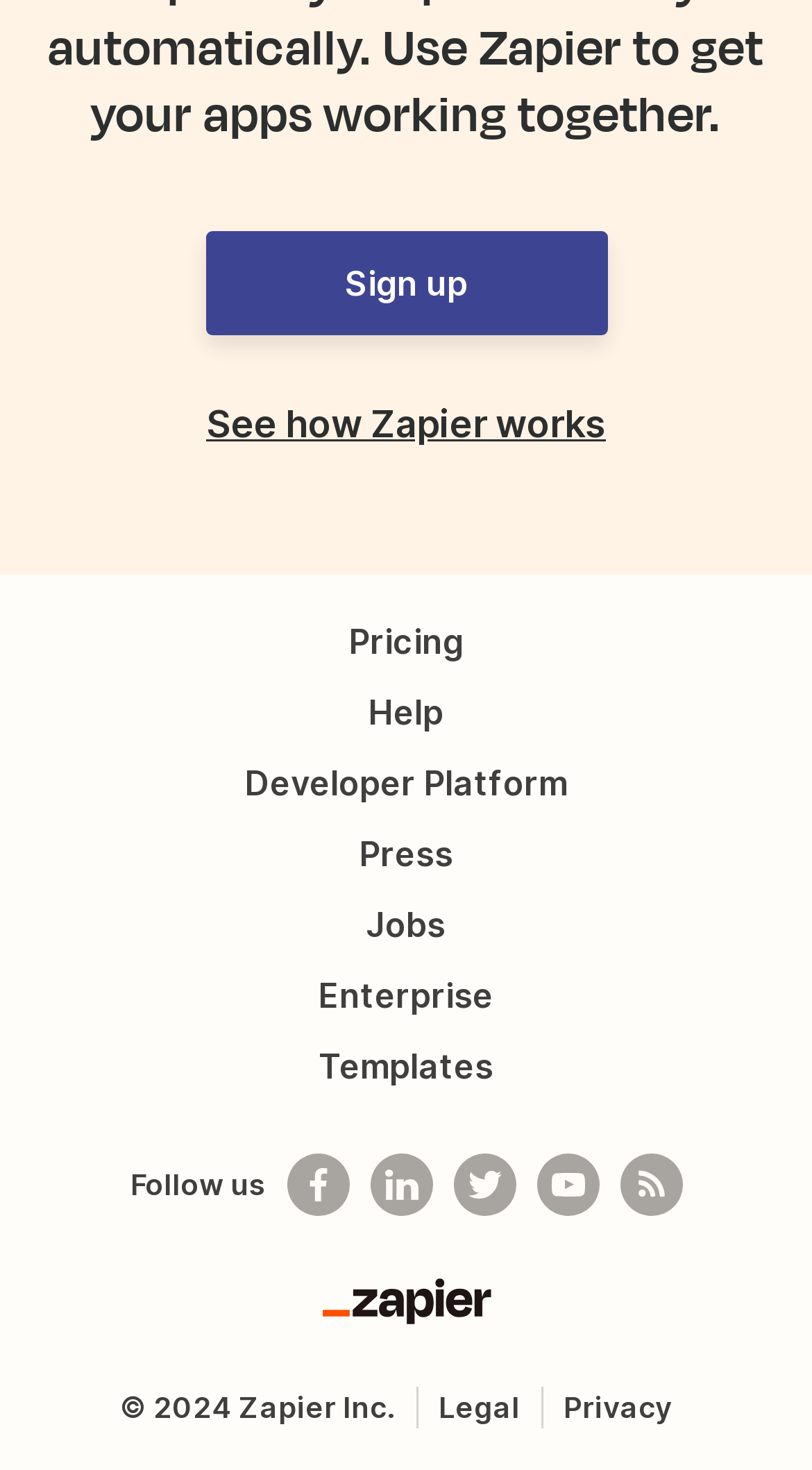Answer the following query with a single word or phrase:
What is the year of copyright?

2024